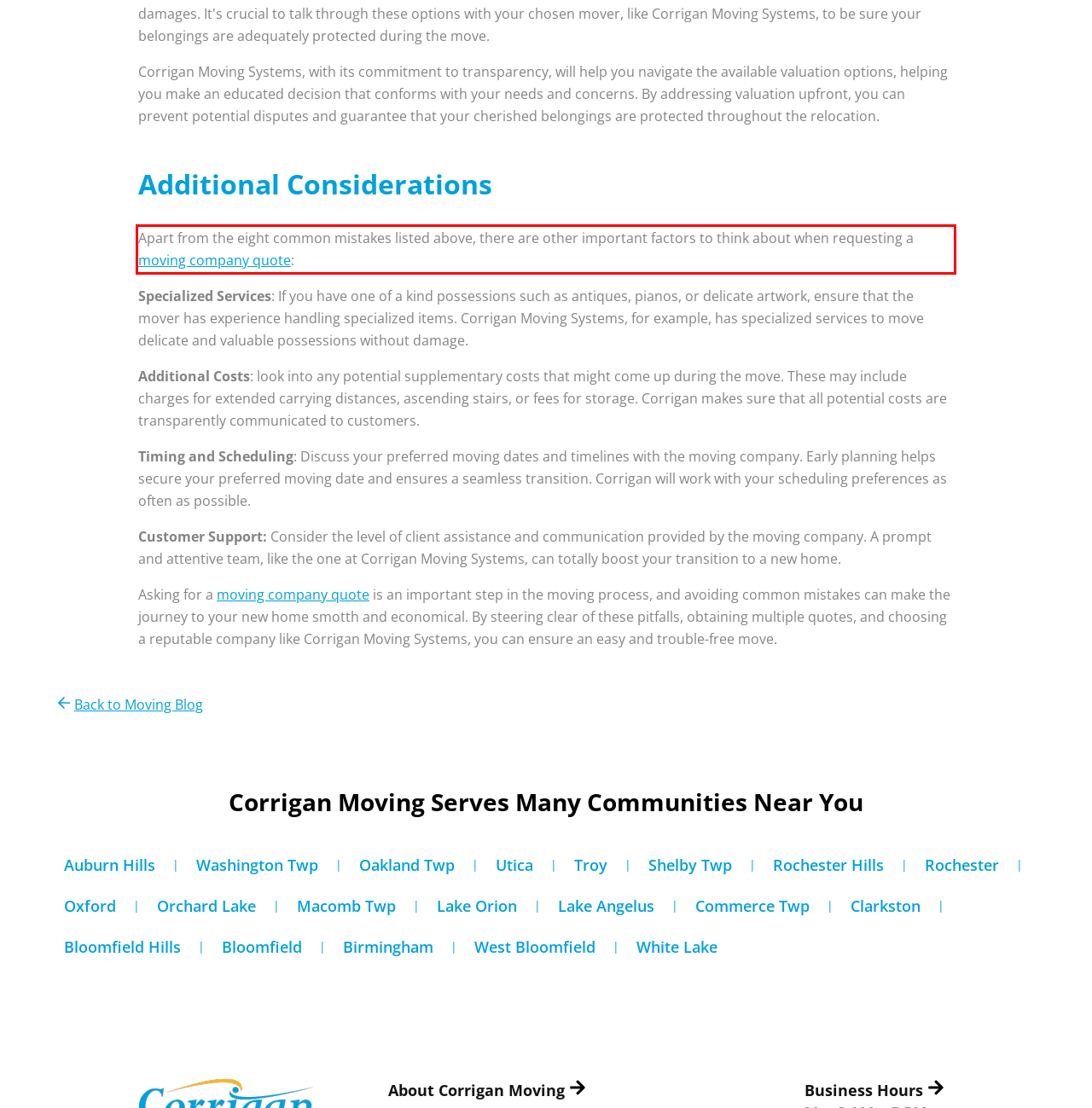There is a screenshot of a webpage with a red bounding box around a UI element. Please use OCR to extract the text within the red bounding box.

Apart from the eight common mistakes listed above, there are other important factors to think about when requesting a moving company quote: